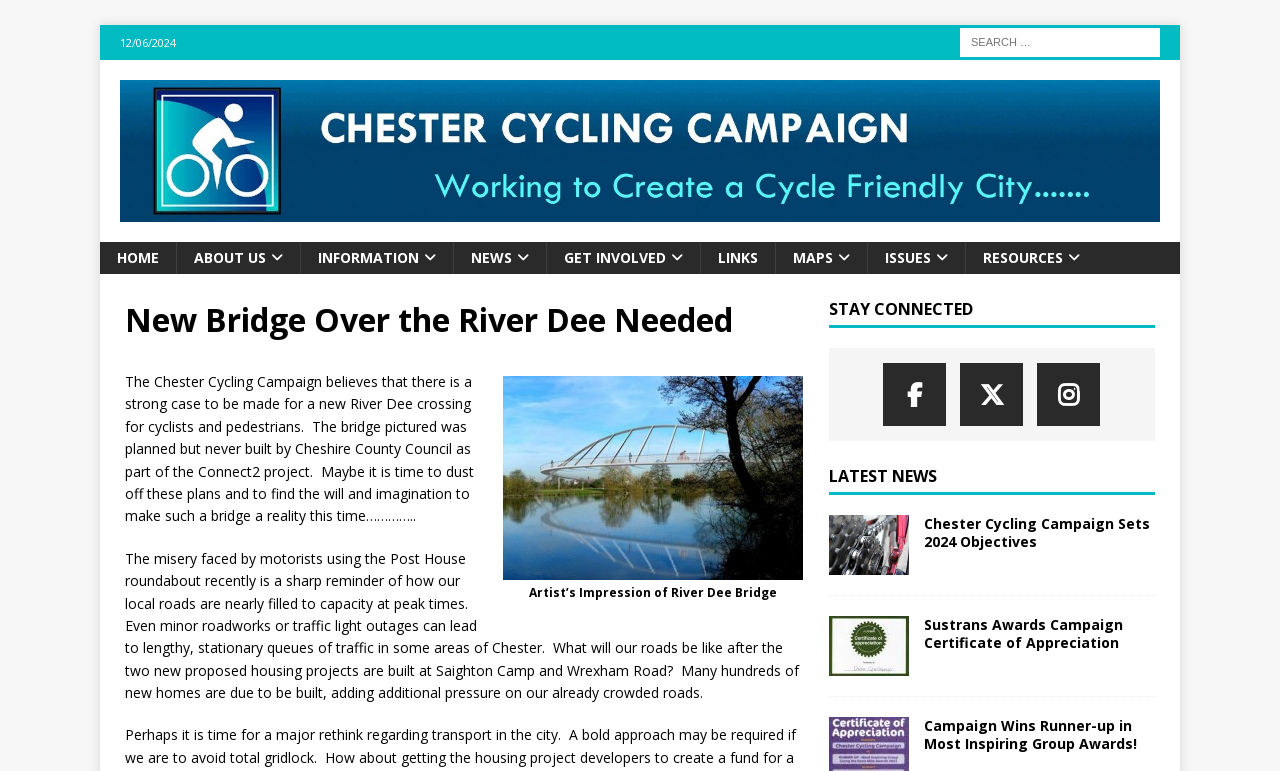Extract the main heading text from the webpage.

New Bridge Over the River Dee Needed